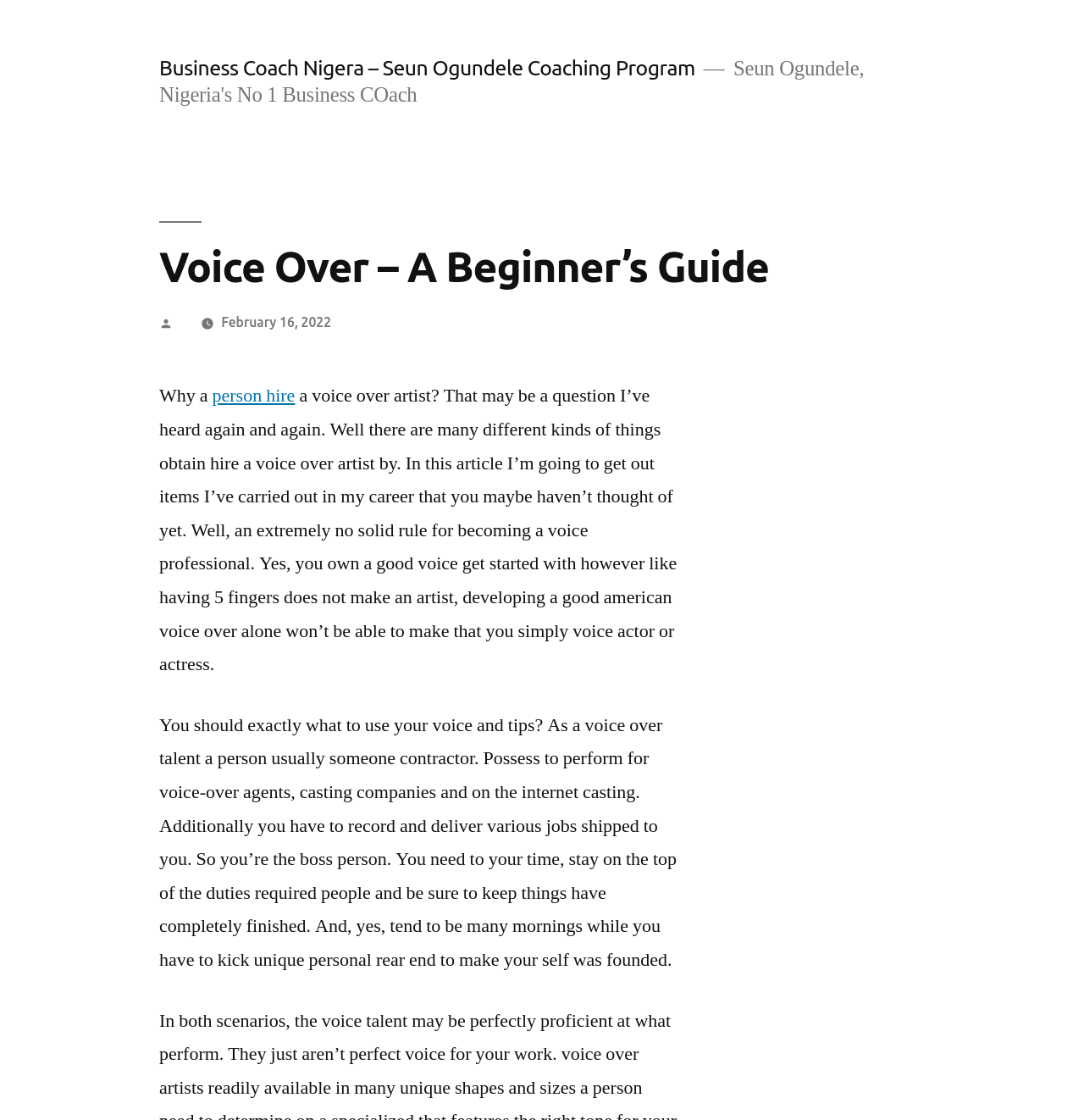Can you determine the main header of this webpage?

Voice Over – A Beginner’s Guide